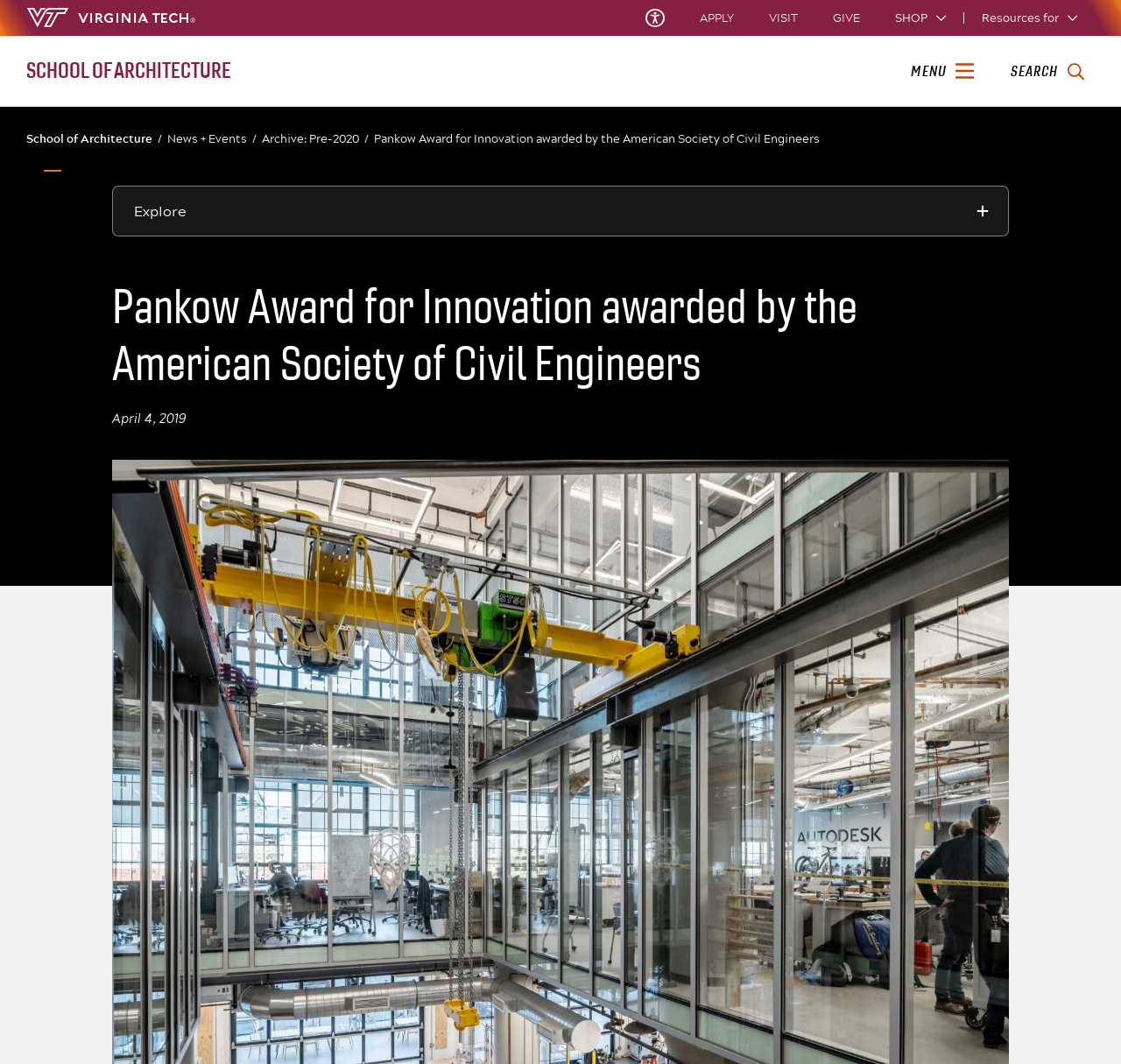What is the date mentioned on the webpage?
Examine the image and provide an in-depth answer to the question.

I found a static text element on the webpage that mentions a date, which is 'April 4, 2019'.